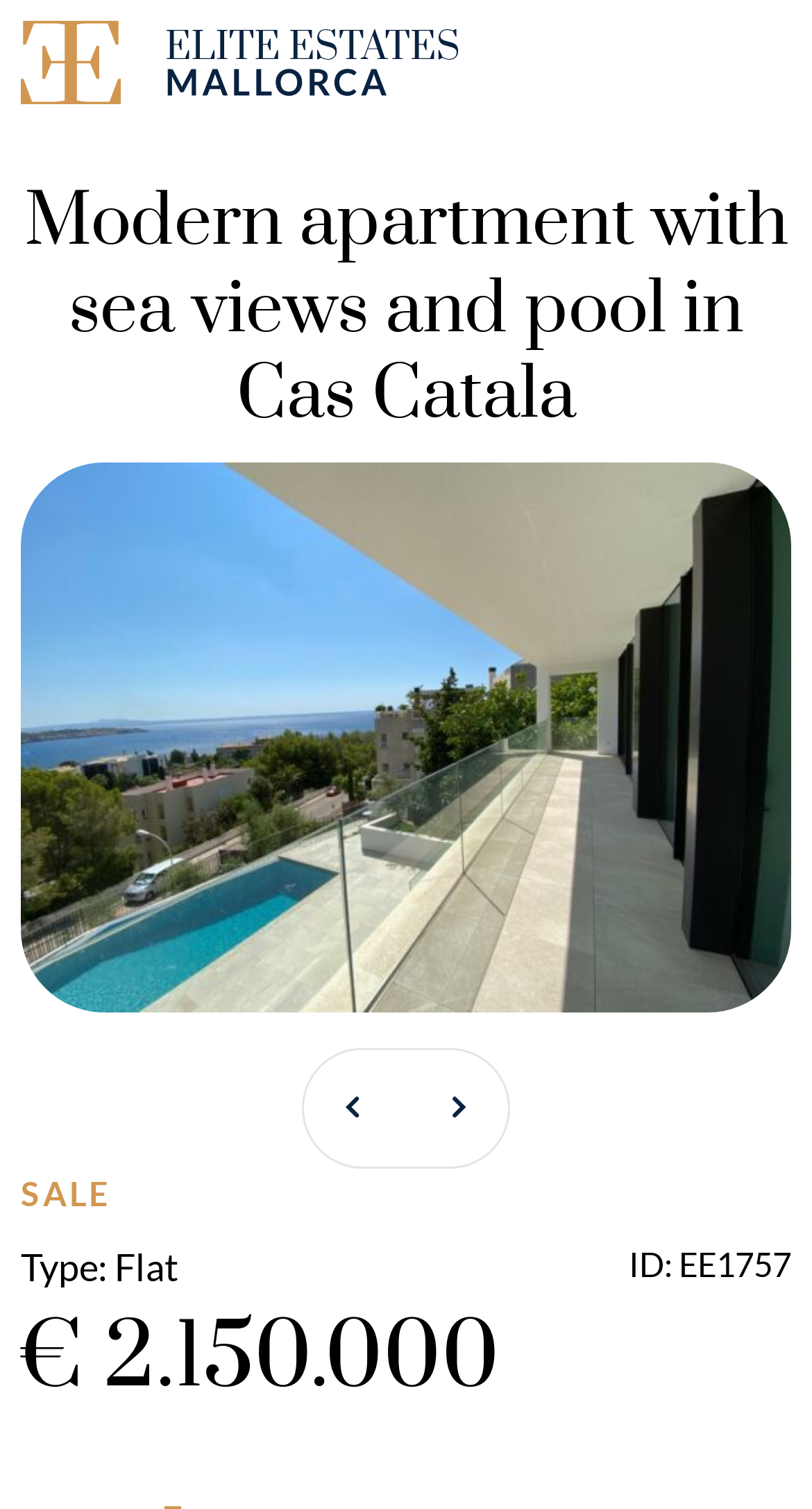How many buttons are there on the page?
Respond with a short answer, either a single word or a phrase, based on the image.

2